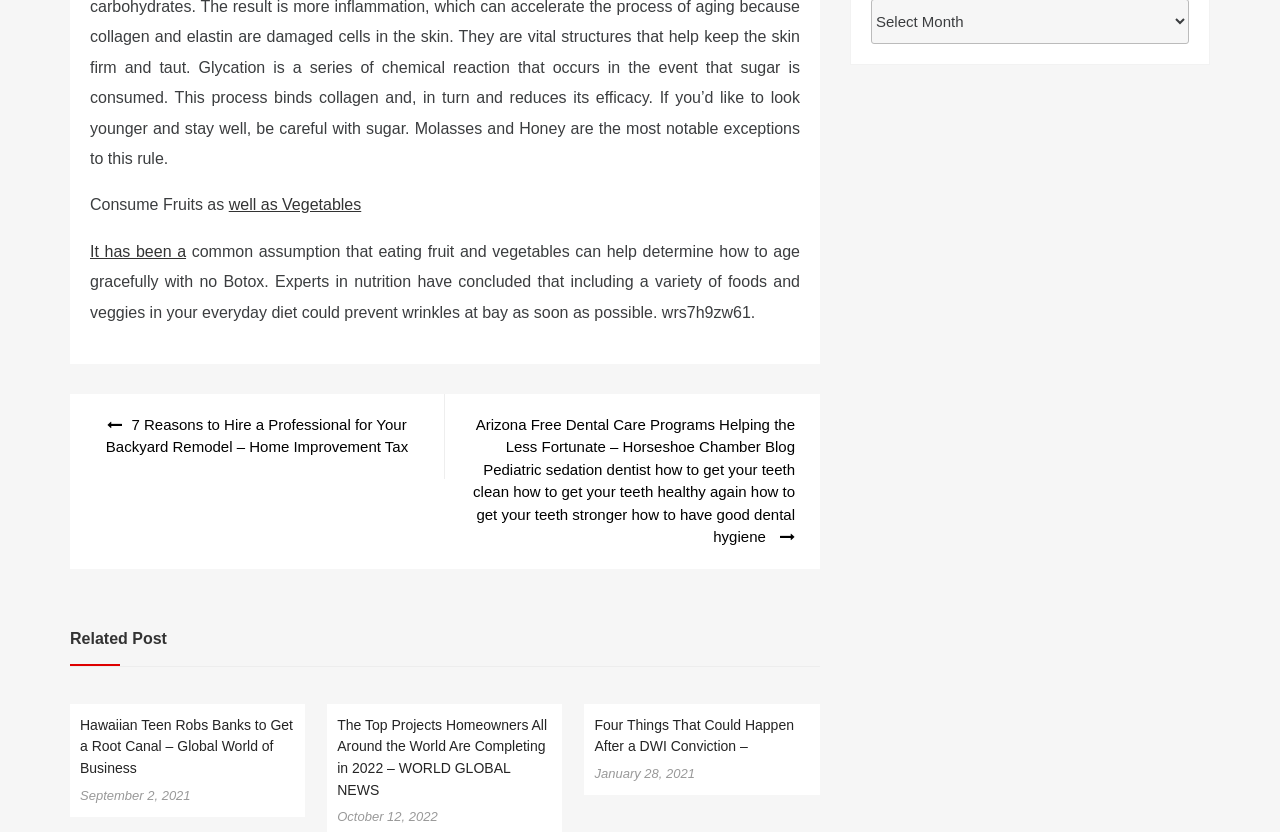Given the description of a UI element: "It has been a", identify the bounding box coordinates of the matching element in the webpage screenshot.

[0.07, 0.292, 0.145, 0.312]